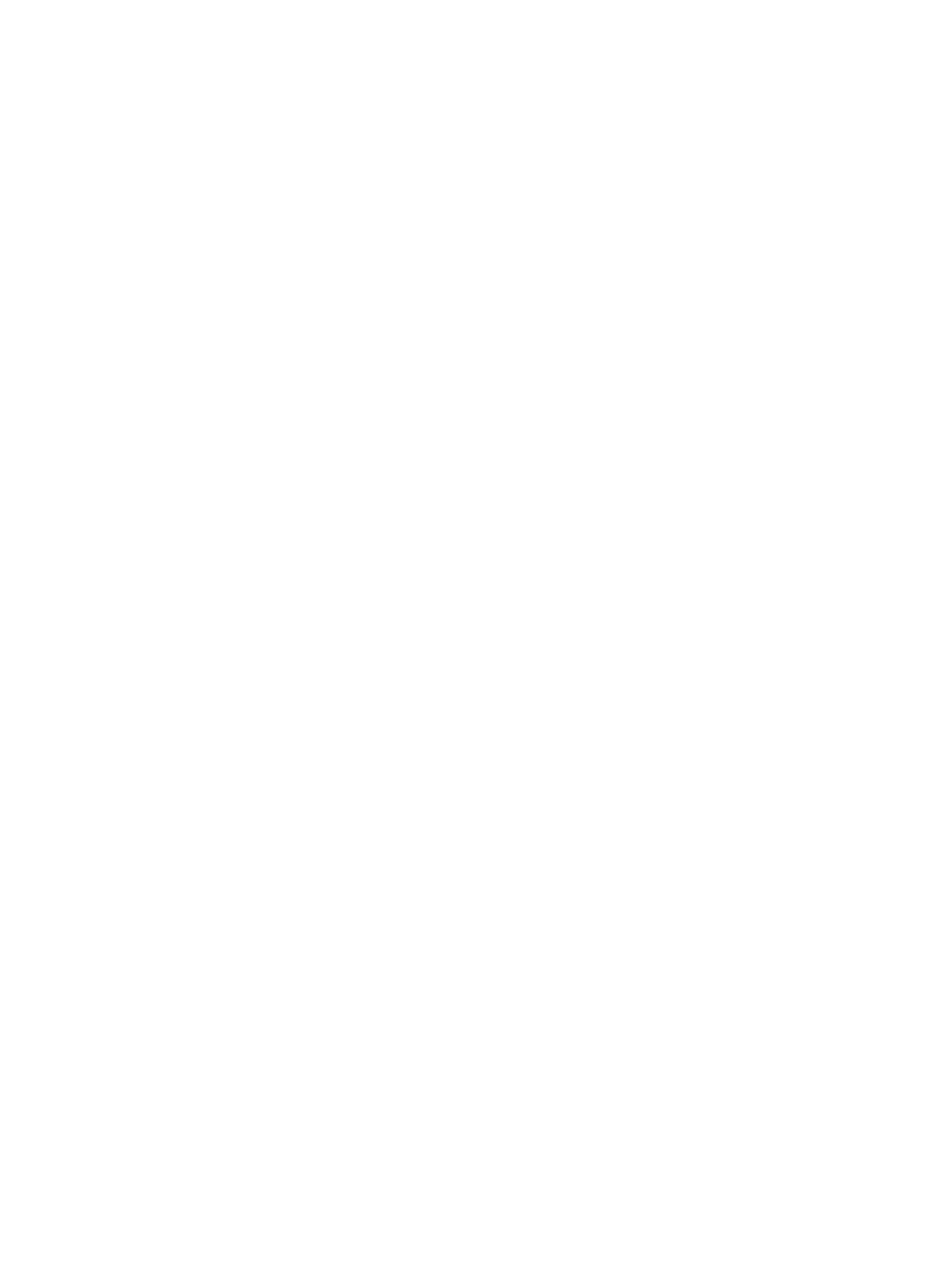What is the text of the copyright notice?
Please give a detailed answer to the question using the information shown in the image.

I found the StaticText element with the text 'Copyright © 2010-2024 Nico Trinkhaus & Sumfinidade Unipessoal LDA' which is the copyright notice on the webpage.